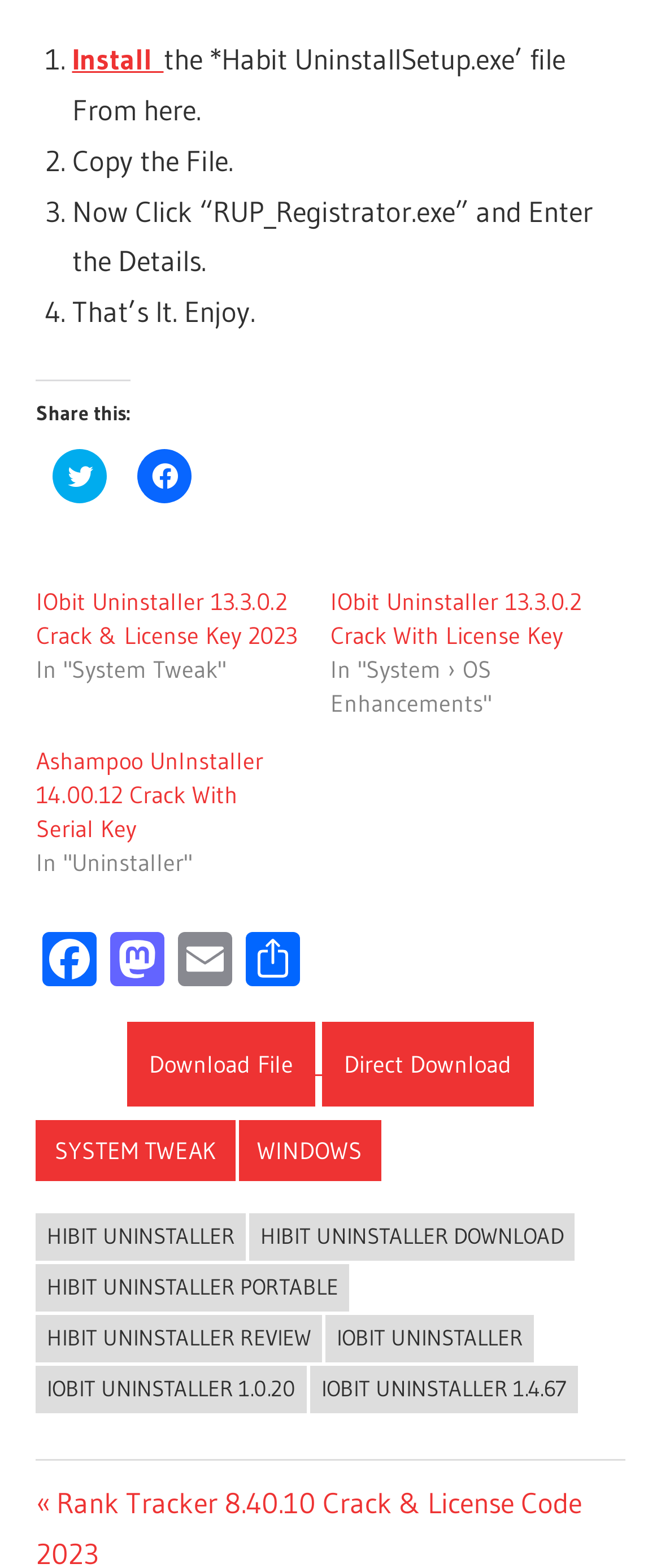Refer to the screenshot and give an in-depth answer to this question: What is the first step to uninstall Habit?

The first step to uninstall Habit is mentioned in the instructions on the webpage, which is to install the Habit UninstallSetup.exe file from the given link.